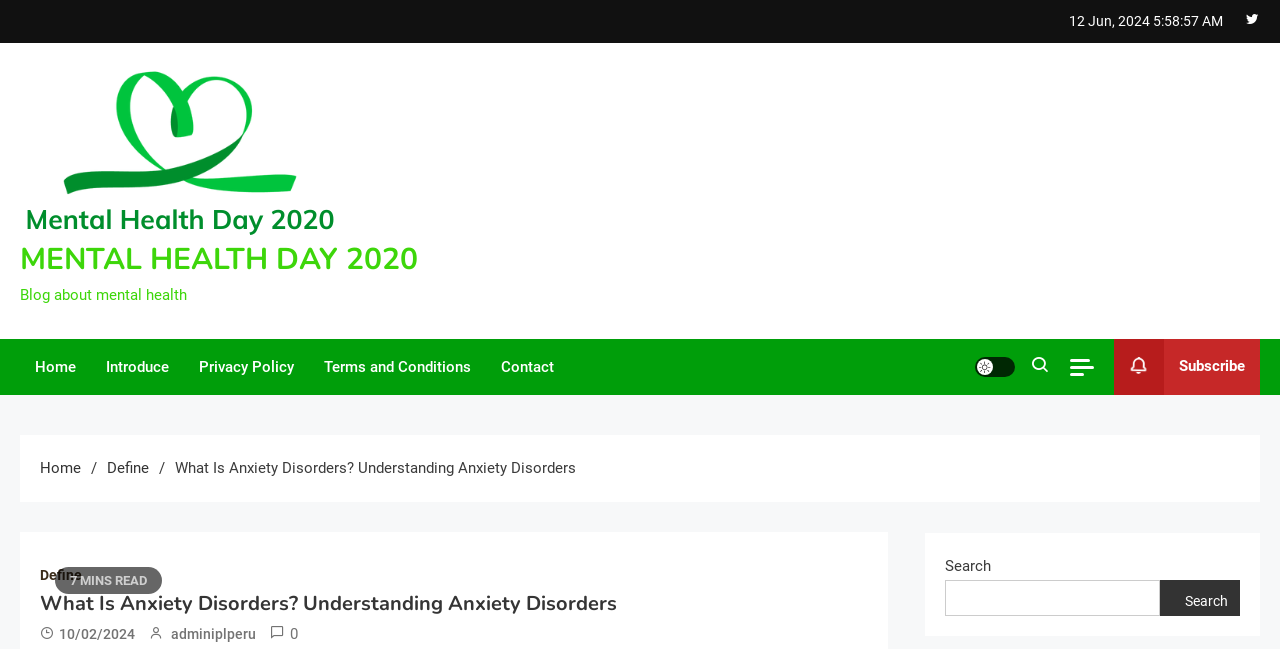Identify the bounding box coordinates of the specific part of the webpage to click to complete this instruction: "Click the subscribe button".

[0.87, 0.522, 0.984, 0.609]